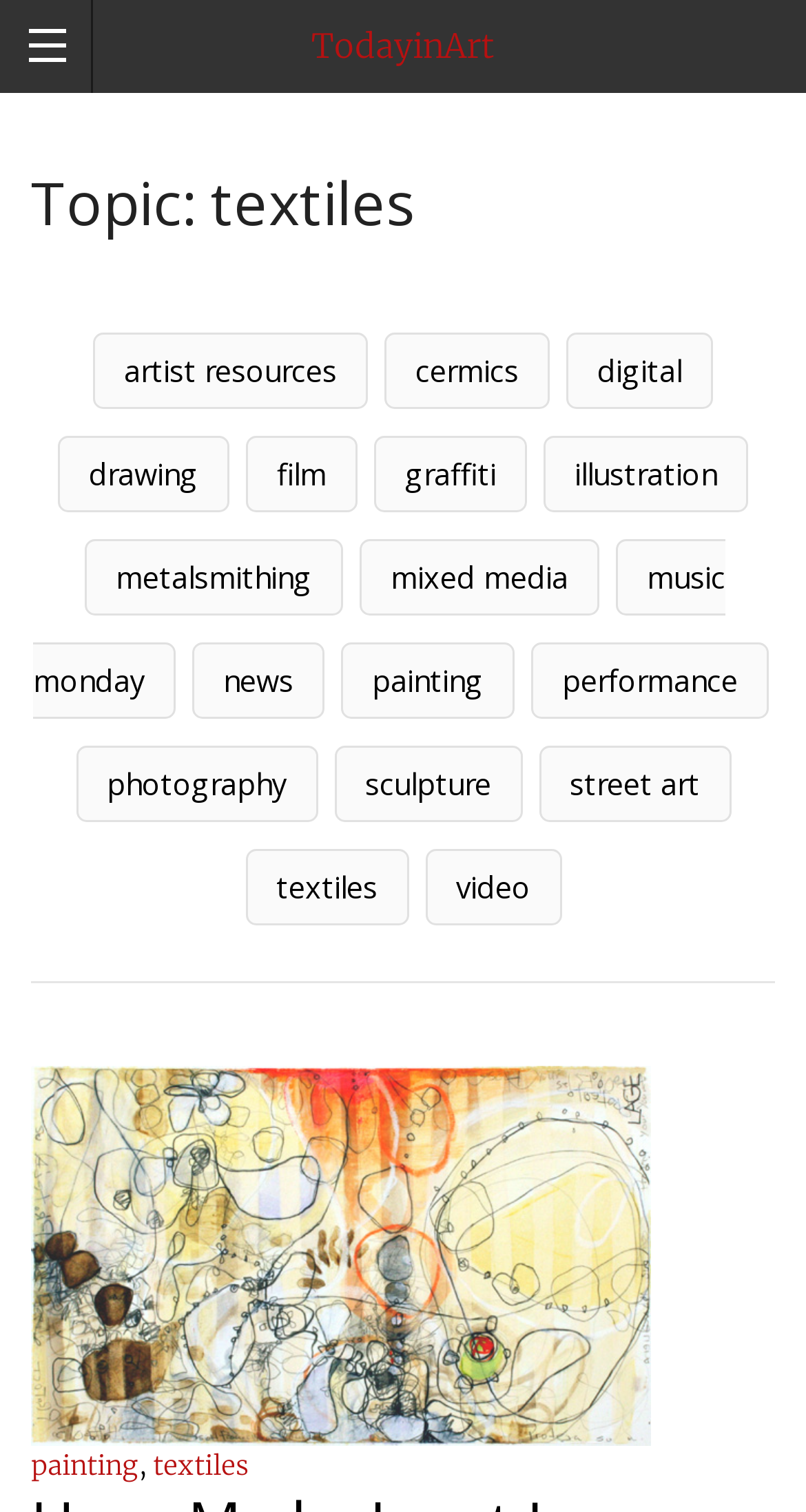Determine the bounding box coordinates of the area to click in order to meet this instruction: "explore the 'artist resources' link".

[0.115, 0.221, 0.456, 0.271]